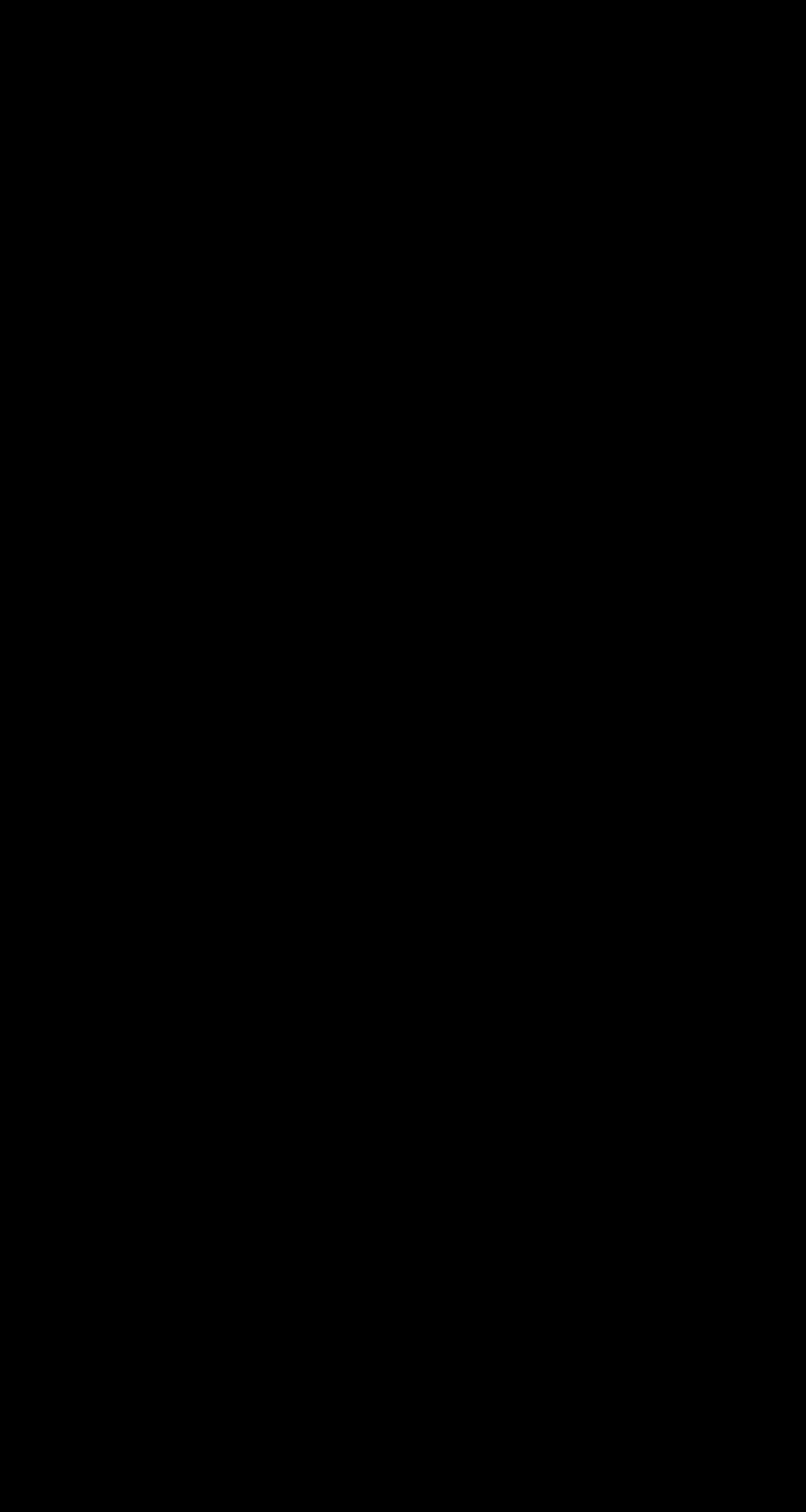Please provide a comprehensive answer to the question based on the screenshot: What is the last link in the About section?

In the About section, I can see a list of links, and the last one is Newsroom, which is located at the bottom of the section.